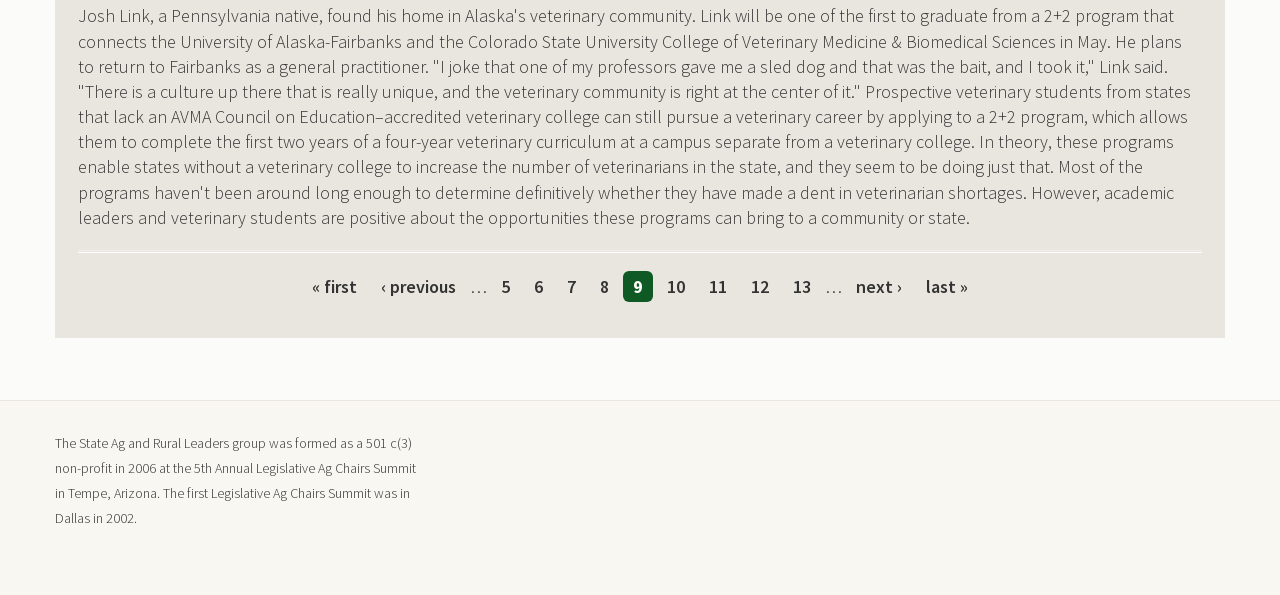What is the orientation of the separator?
Look at the image and answer with only one word or phrase.

Horizontal